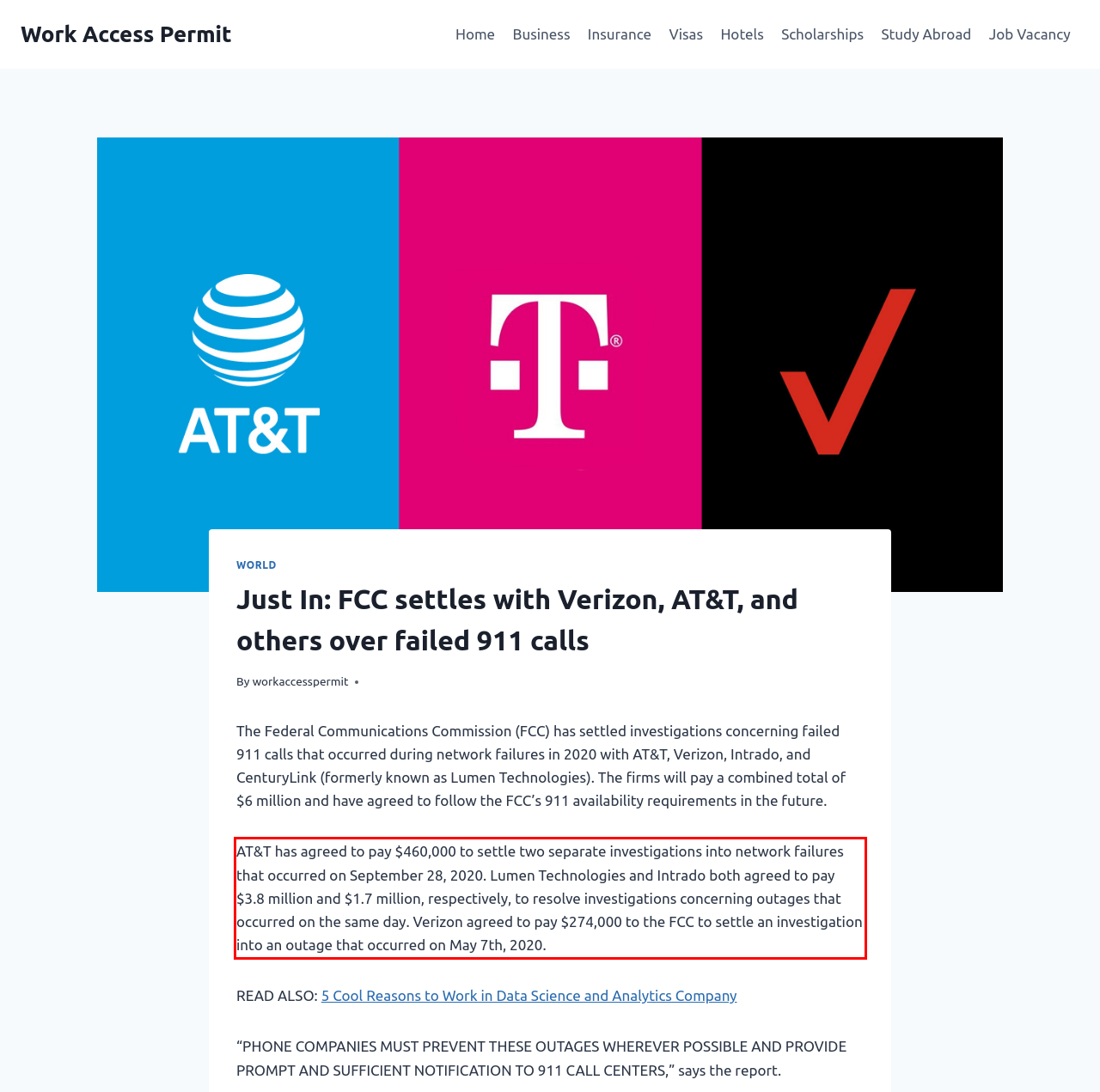Identify and extract the text within the red rectangle in the screenshot of the webpage.

AT&T has agreed to pay $460,000 to settle two separate investigations into network failures that occurred on September 28, 2020. Lumen Technologies and Intrado both agreed to pay $3.8 million and $1.7 million, respectively, to resolve investigations concerning outages that occurred on the same day. Verizon agreed to pay $274,000 to the FCC to settle an investigation into an outage that occurred on May 7th, 2020.